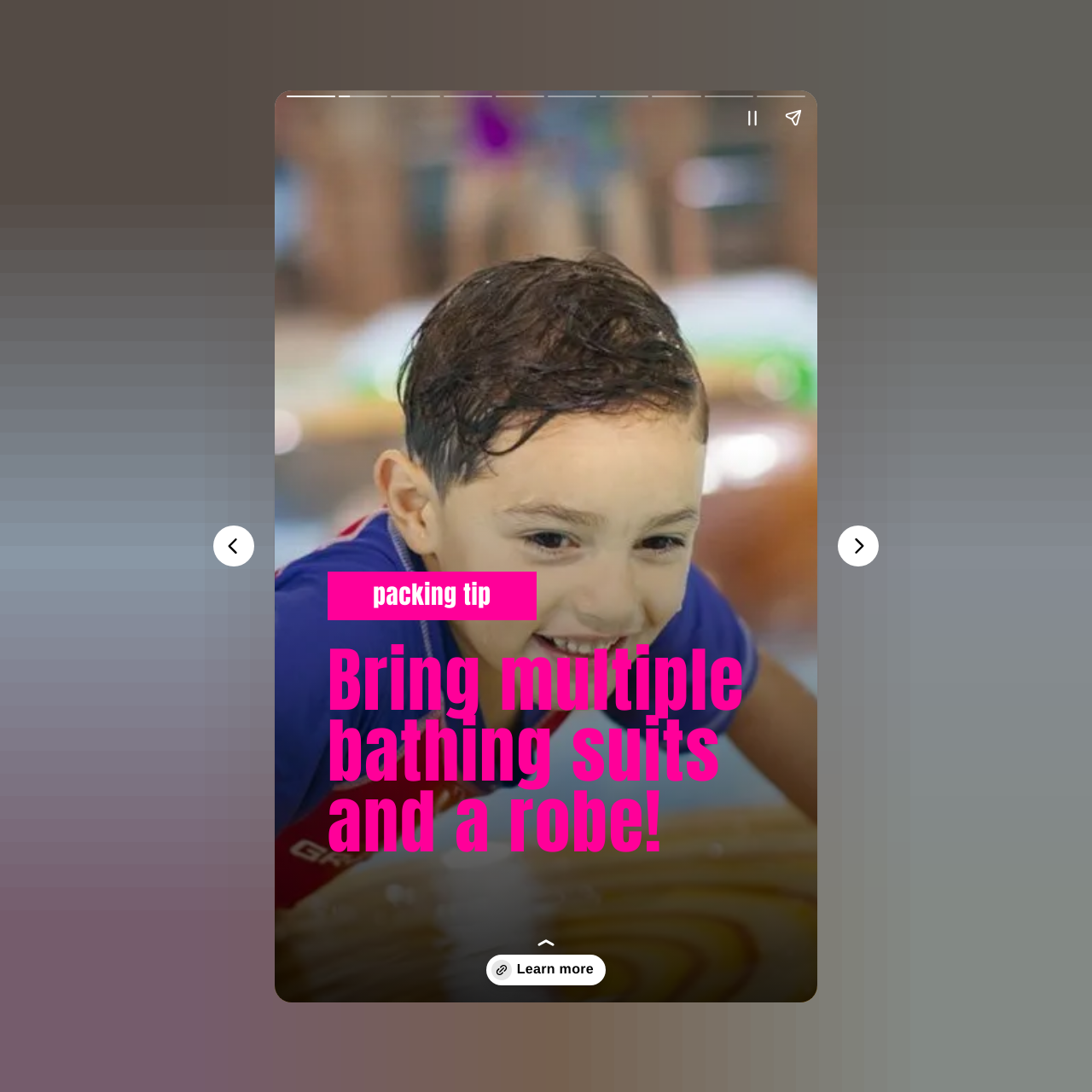Answer the question below with a single word or a brief phrase: 
What is the purpose of the 'Learn more' button?

To learn more